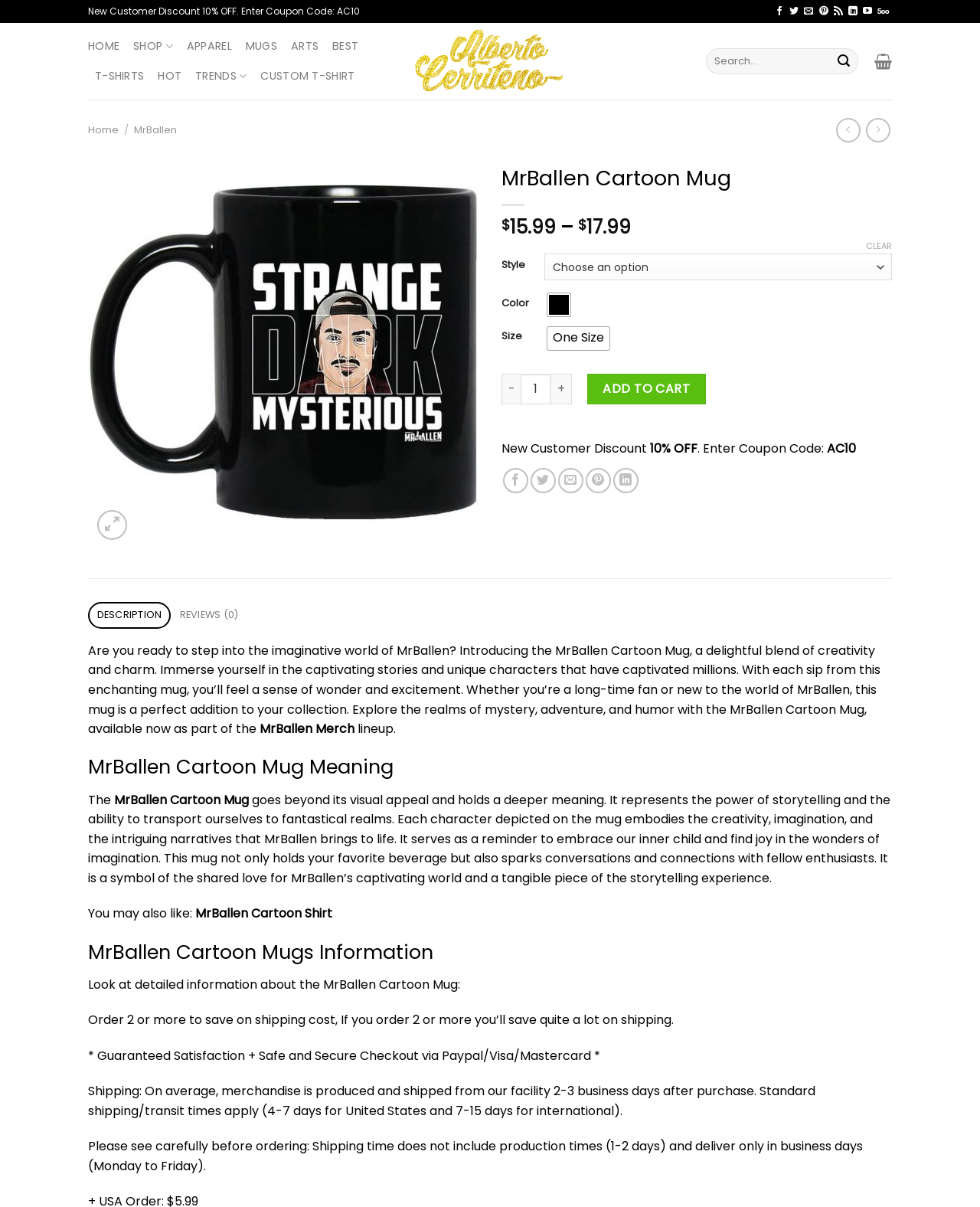What is the original price of the mug?
Using the visual information, respond with a single word or phrase.

17.99